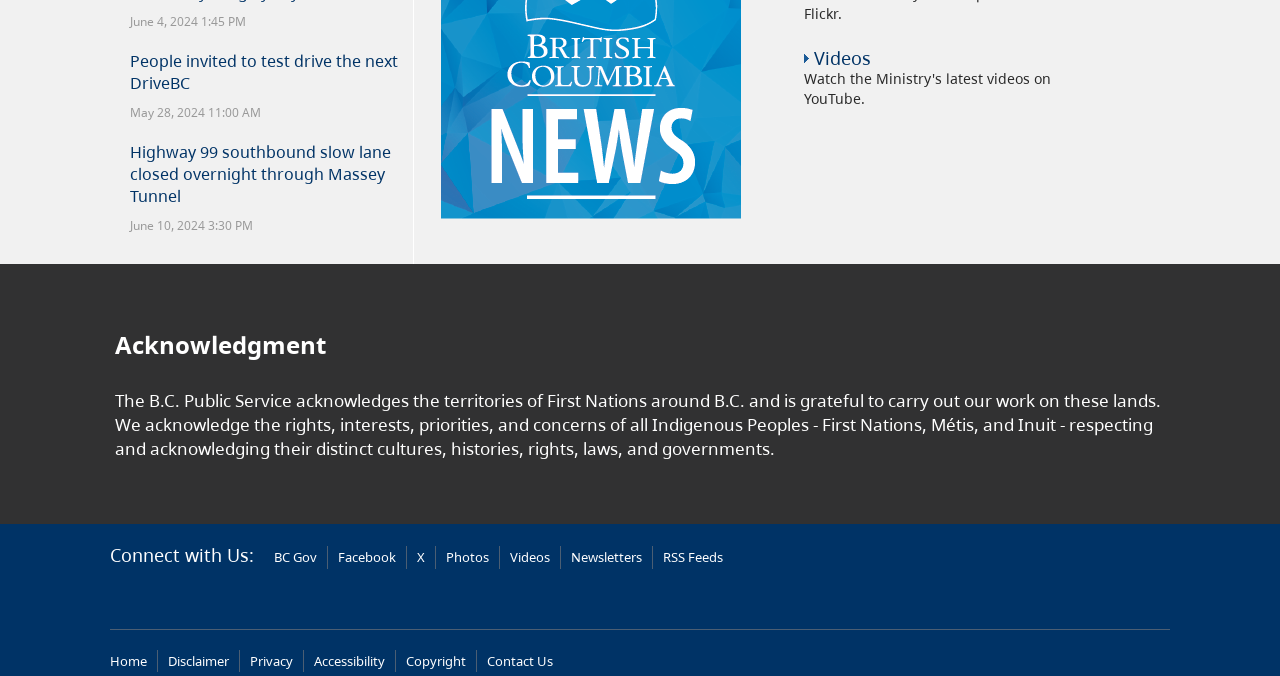Provide a brief response to the question below using one word or phrase:
What is the acknowledgment statement about?

Indigenous Peoples